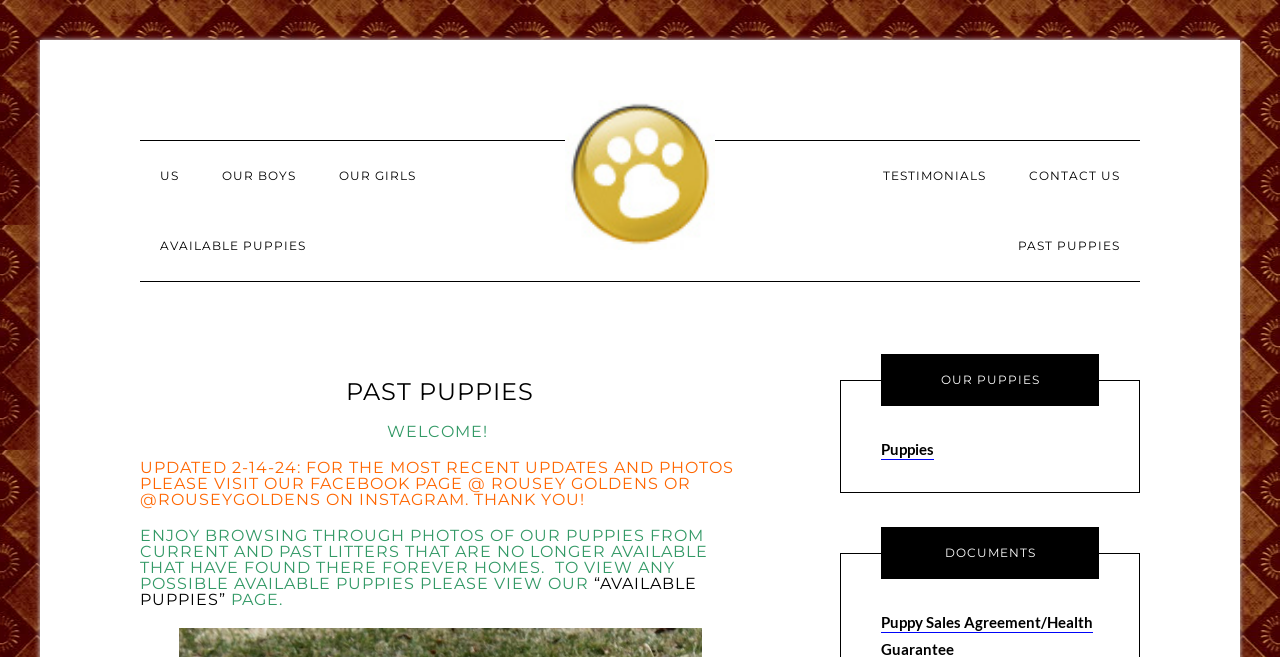Please locate the clickable area by providing the bounding box coordinates to follow this instruction: "go to Our Boys page".

[0.158, 0.215, 0.247, 0.321]